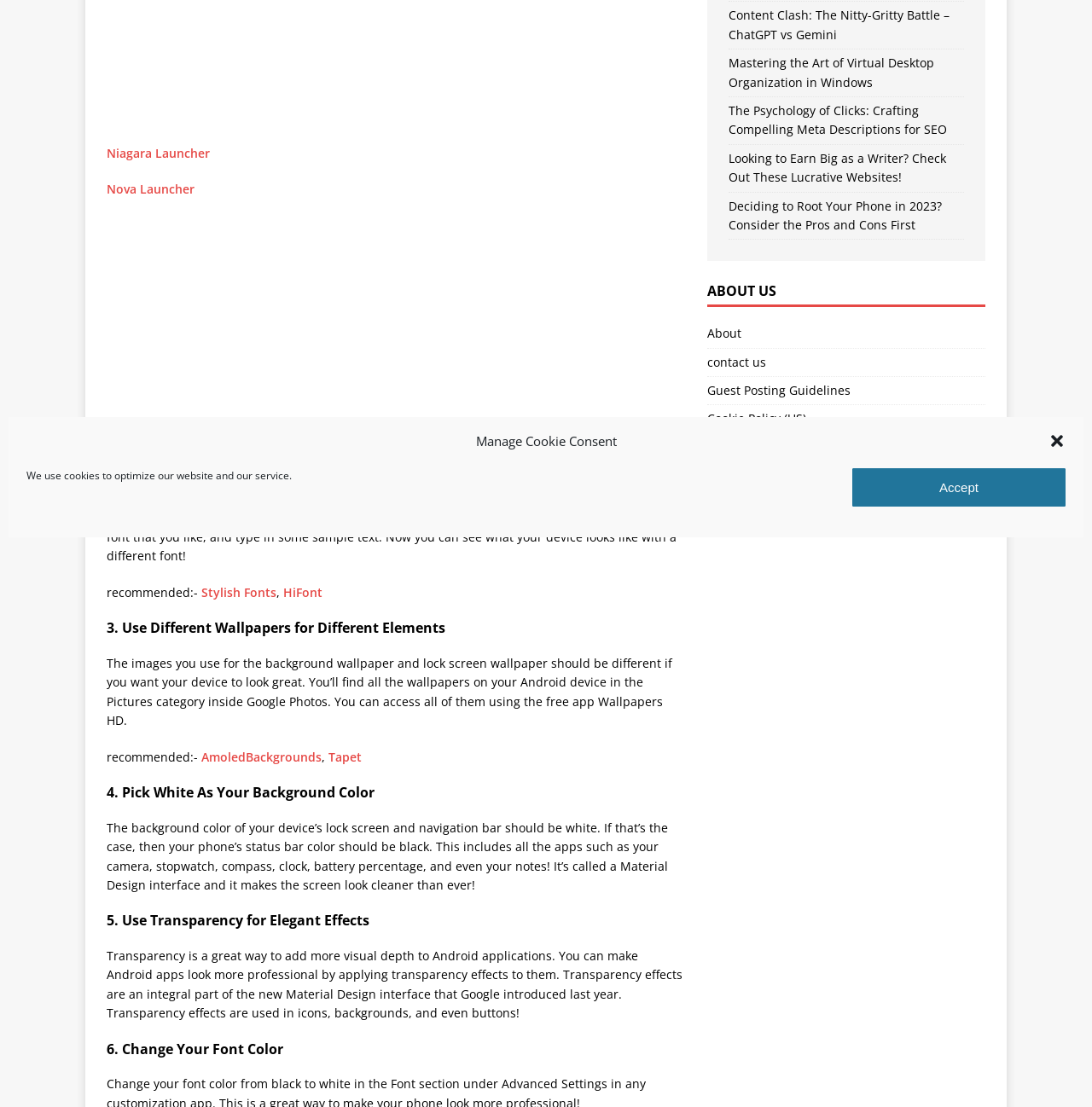Provide the bounding box coordinates, formatted as (top-left x, top-left y, bottom-right x, bottom-right y), with all values being floating point numbers between 0 and 1. Identify the bounding box of the UI element that matches the description: contact us

[0.647, 0.315, 0.902, 0.34]